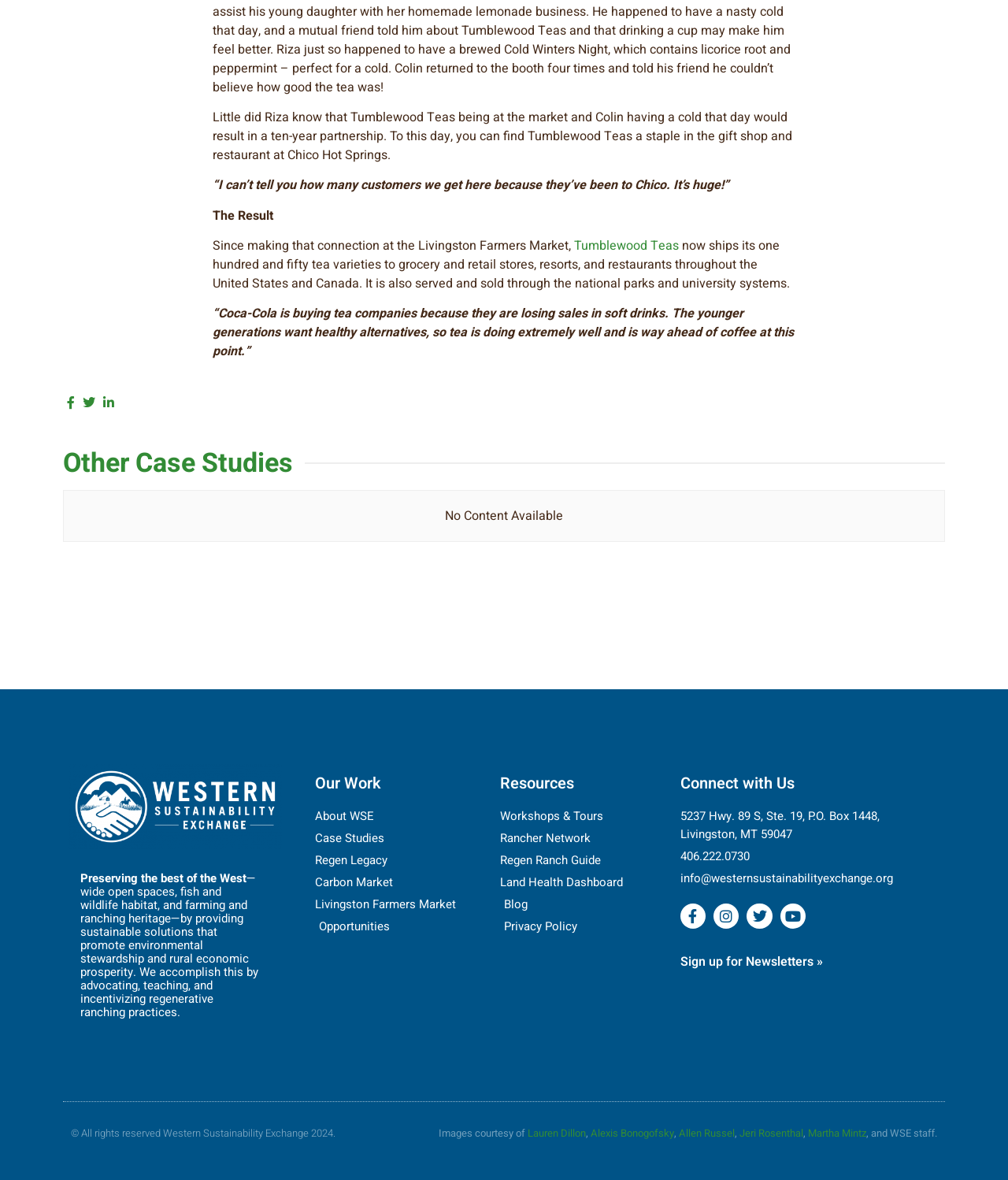How many tea varieties does Tumblewood Teas ship?
Respond with a short answer, either a single word or a phrase, based on the image.

one hundred and fifty